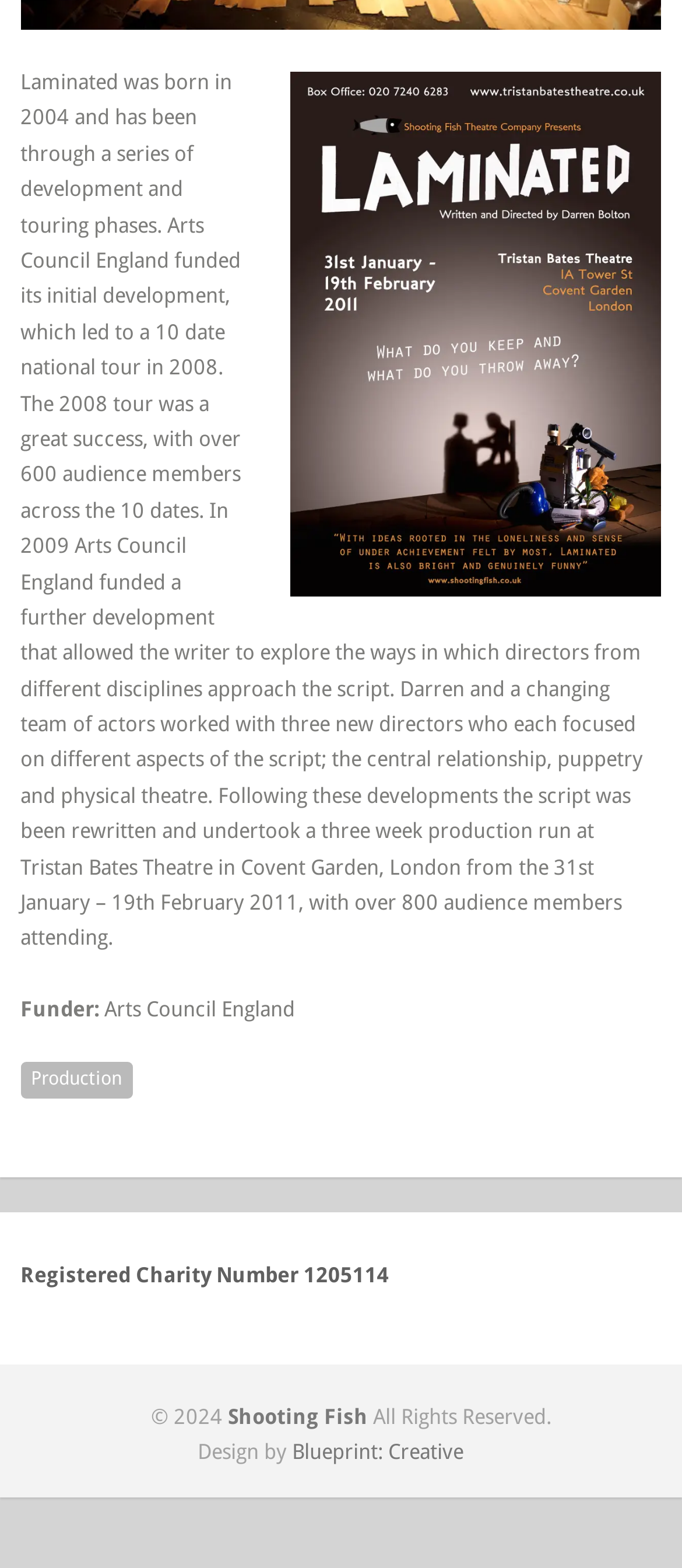What is the name of the charity?
Please give a detailed answer to the question using the information shown in the image.

The webpage does not explicitly provide the name of the charity, but it does provide the 'Registered Charity Number 1205114', which suggests that the charity's name is not mentioned on this page.